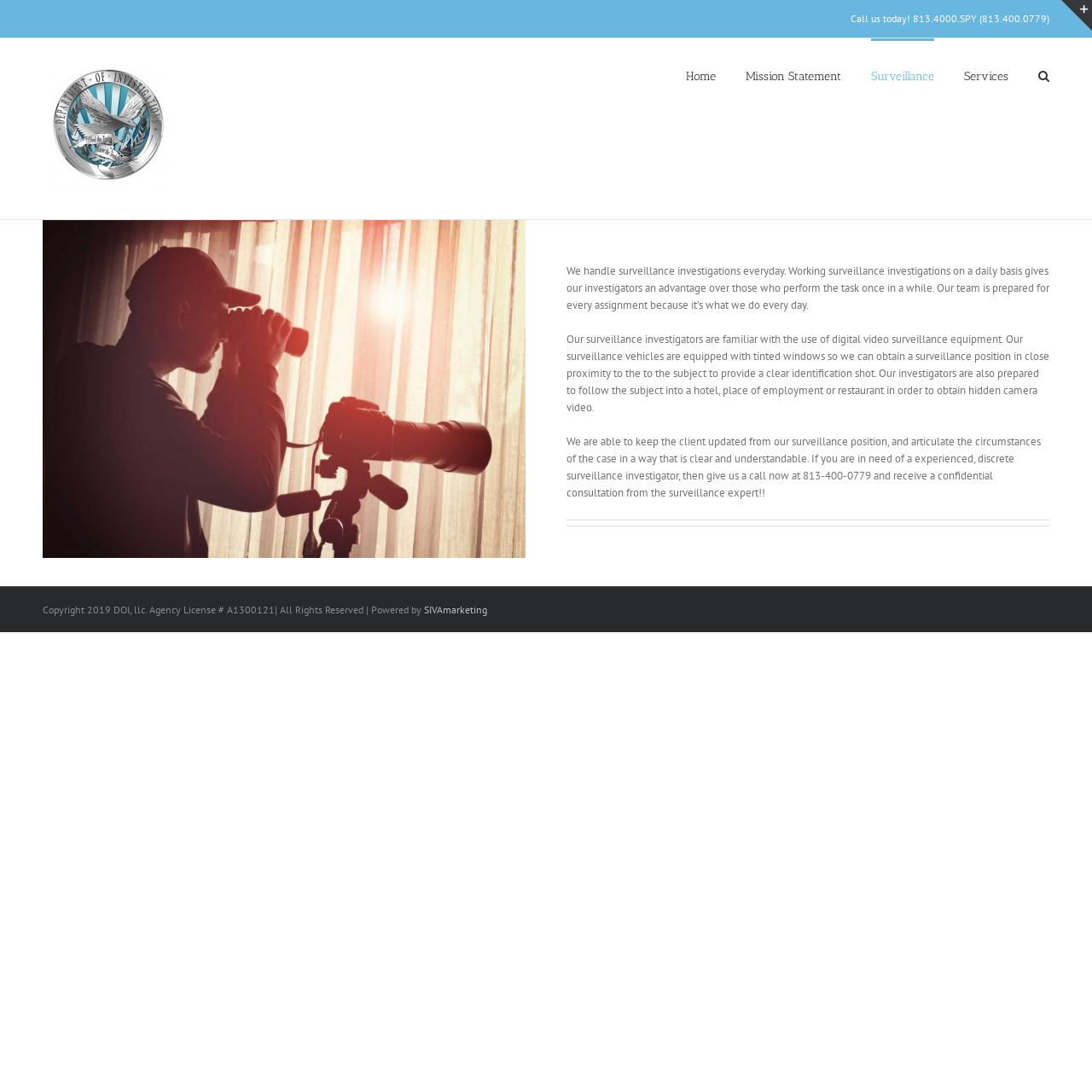Show me the bounding box coordinates of the clickable region to achieve the task as per the instruction: "Call the department".

[0.779, 0.011, 0.961, 0.023]